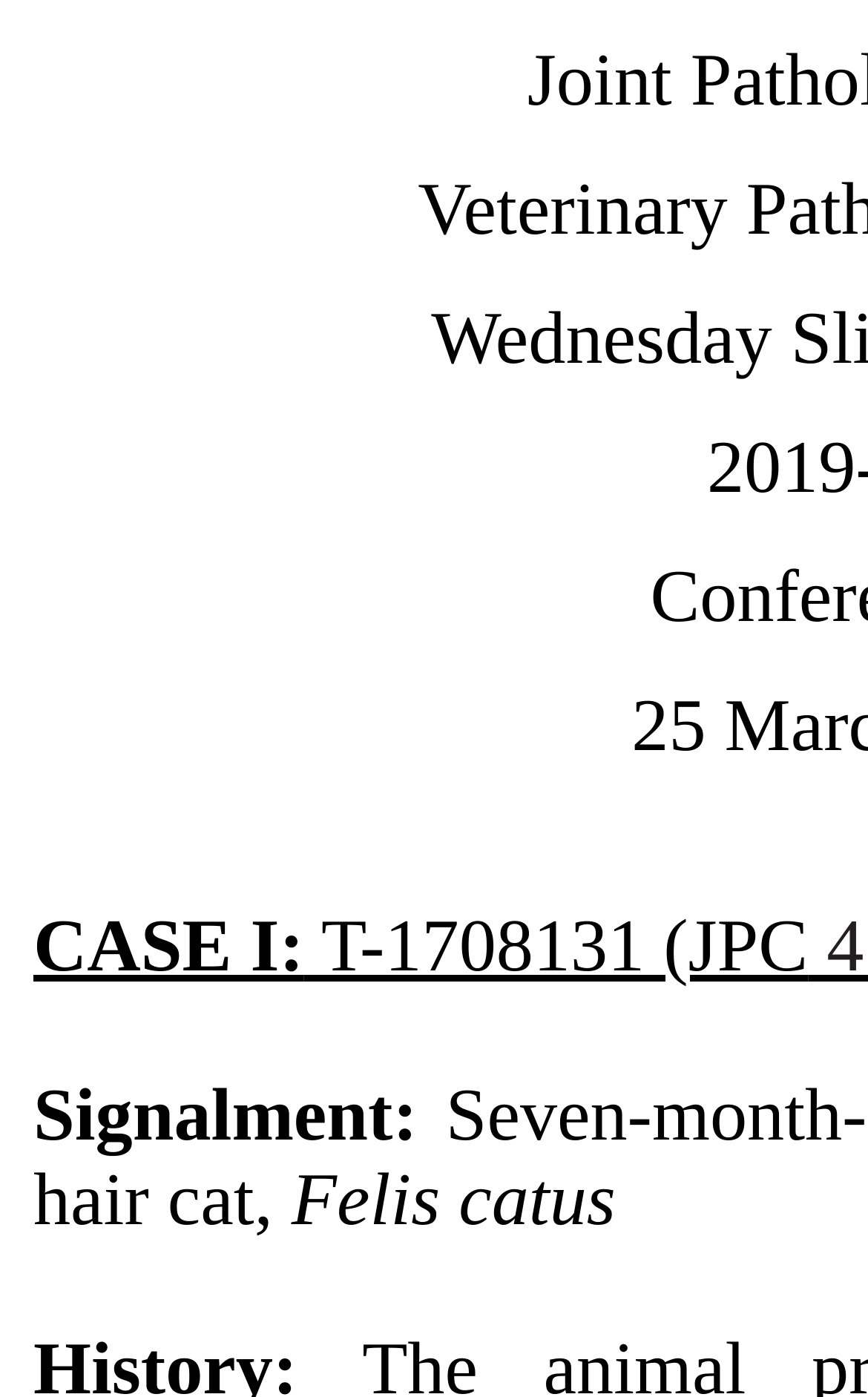Please analyze the image and give a detailed answer to the question:
What is the ID of the case?

The ID of the case can be found next to the 'CASE I:' label. The text 'T-1708131 (JPC' is listed as the ID of the case.